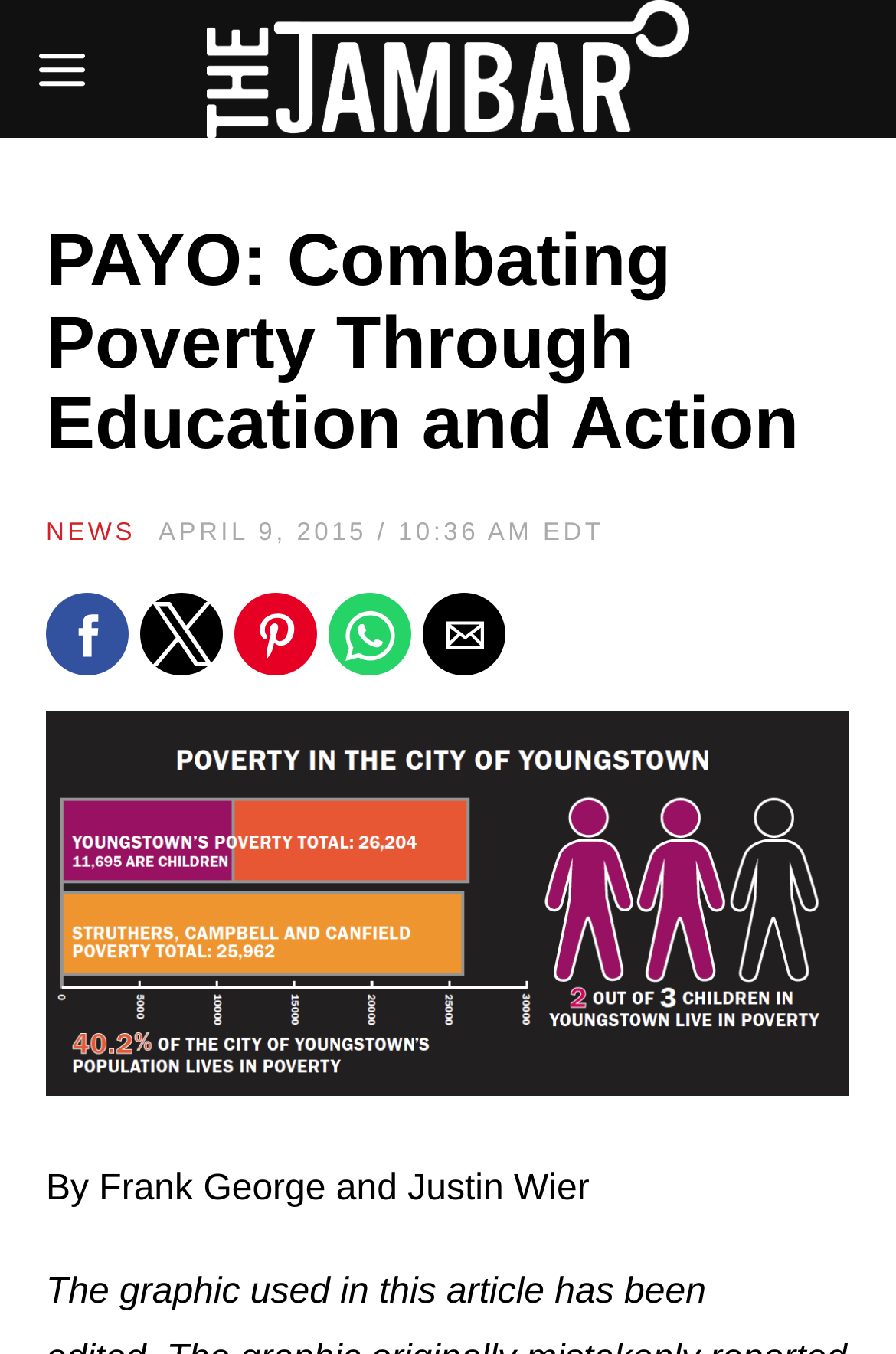Identify the bounding box coordinates of the section to be clicked to complete the task described by the following instruction: "View the article by Frank George and Justin Wier". The coordinates should be four float numbers between 0 and 1, formatted as [left, top, right, bottom].

[0.051, 0.864, 0.658, 0.893]